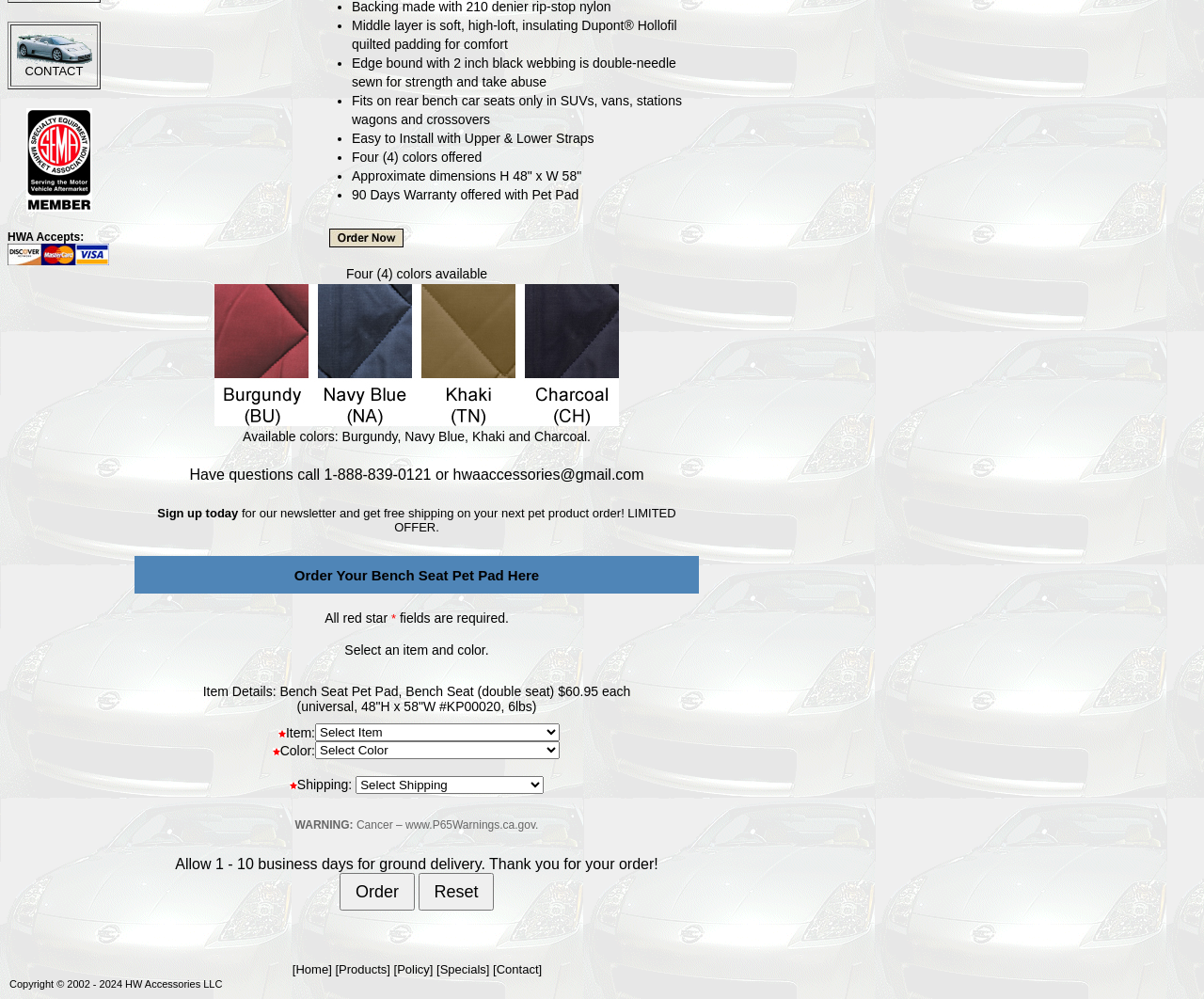Find the UI element described as: "parent_node: CONTACT" and predict its bounding box coordinates. Ensure the coordinates are four float numbers between 0 and 1, [left, top, right, bottom].

[0.014, 0.051, 0.076, 0.067]